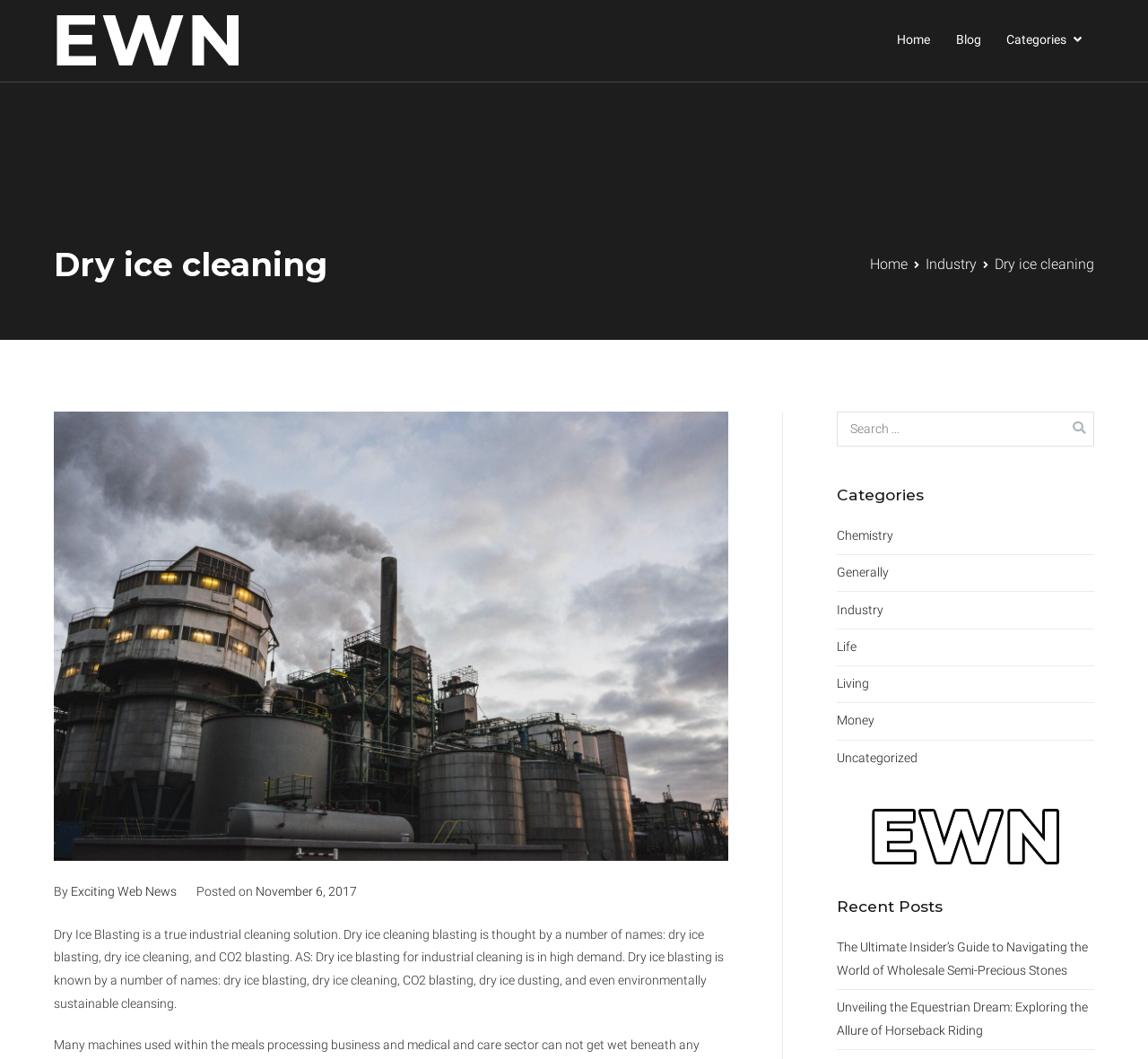Reply to the question with a single word or phrase:
How many categories are listed on the webpage?

9